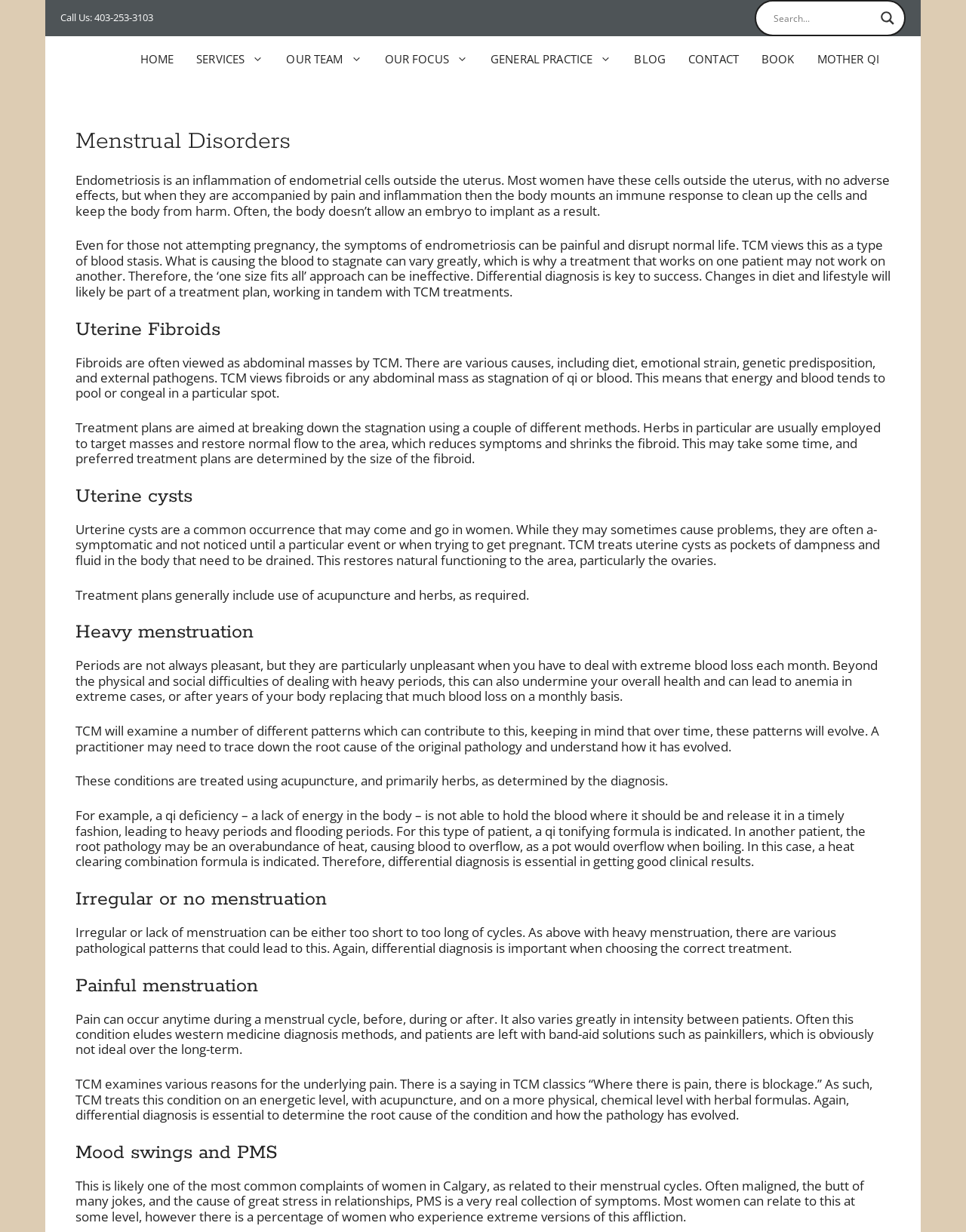Can you find the bounding box coordinates for the element to click on to achieve the instruction: "Book an appointment"?

[0.777, 0.029, 0.834, 0.066]